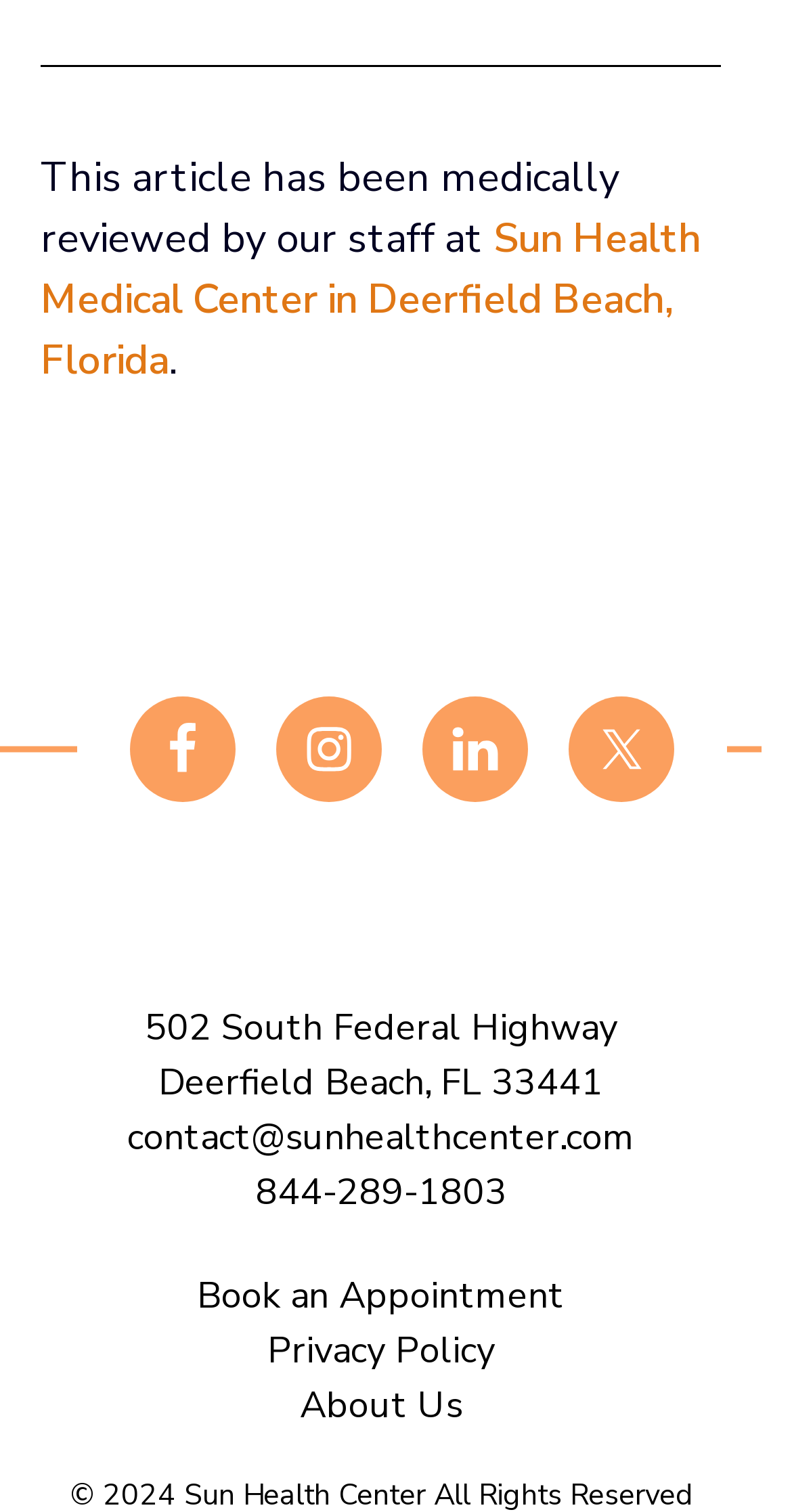Locate the bounding box coordinates of the segment that needs to be clicked to meet this instruction: "Book an Appointment".

[0.249, 0.841, 0.713, 0.873]